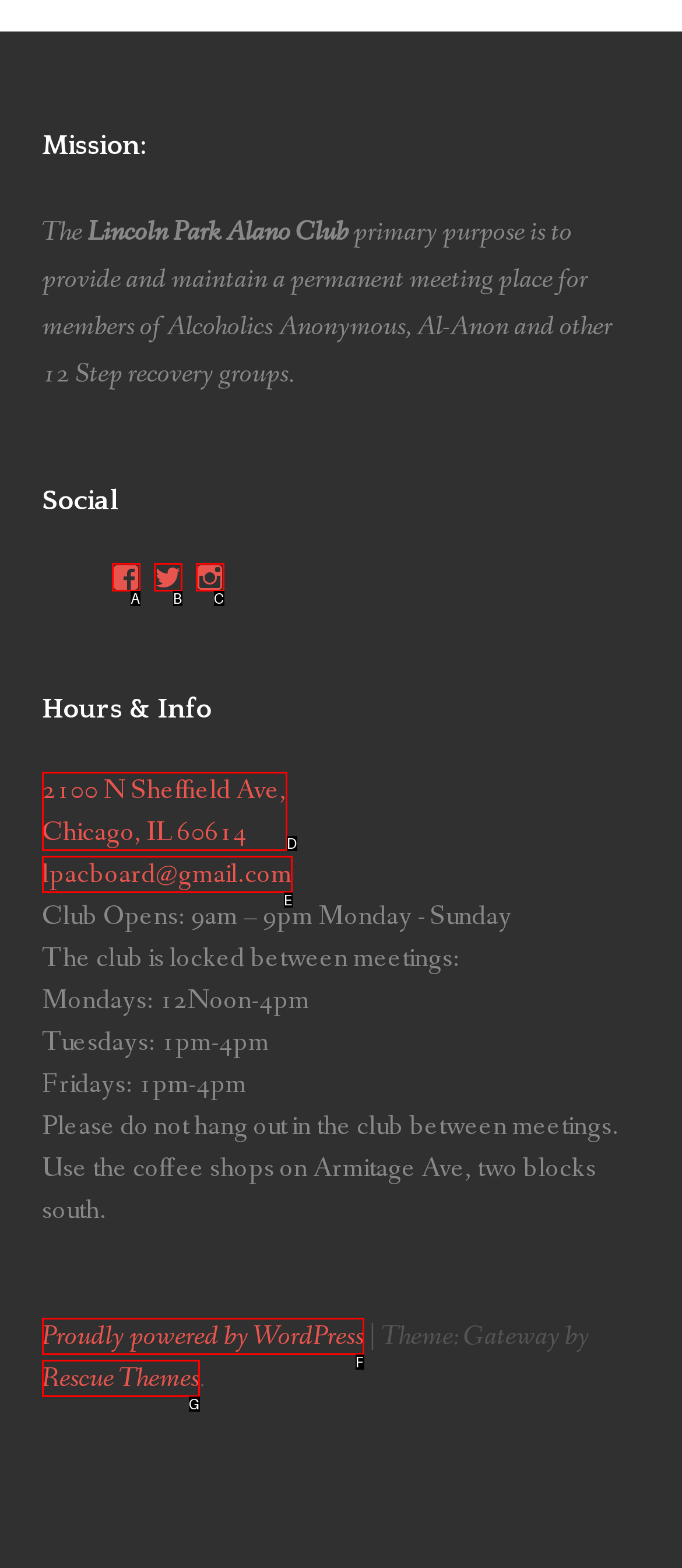From the given choices, determine which HTML element matches the description: View @lpac_online’s profile on Twitter. Reply with the appropriate letter.

B